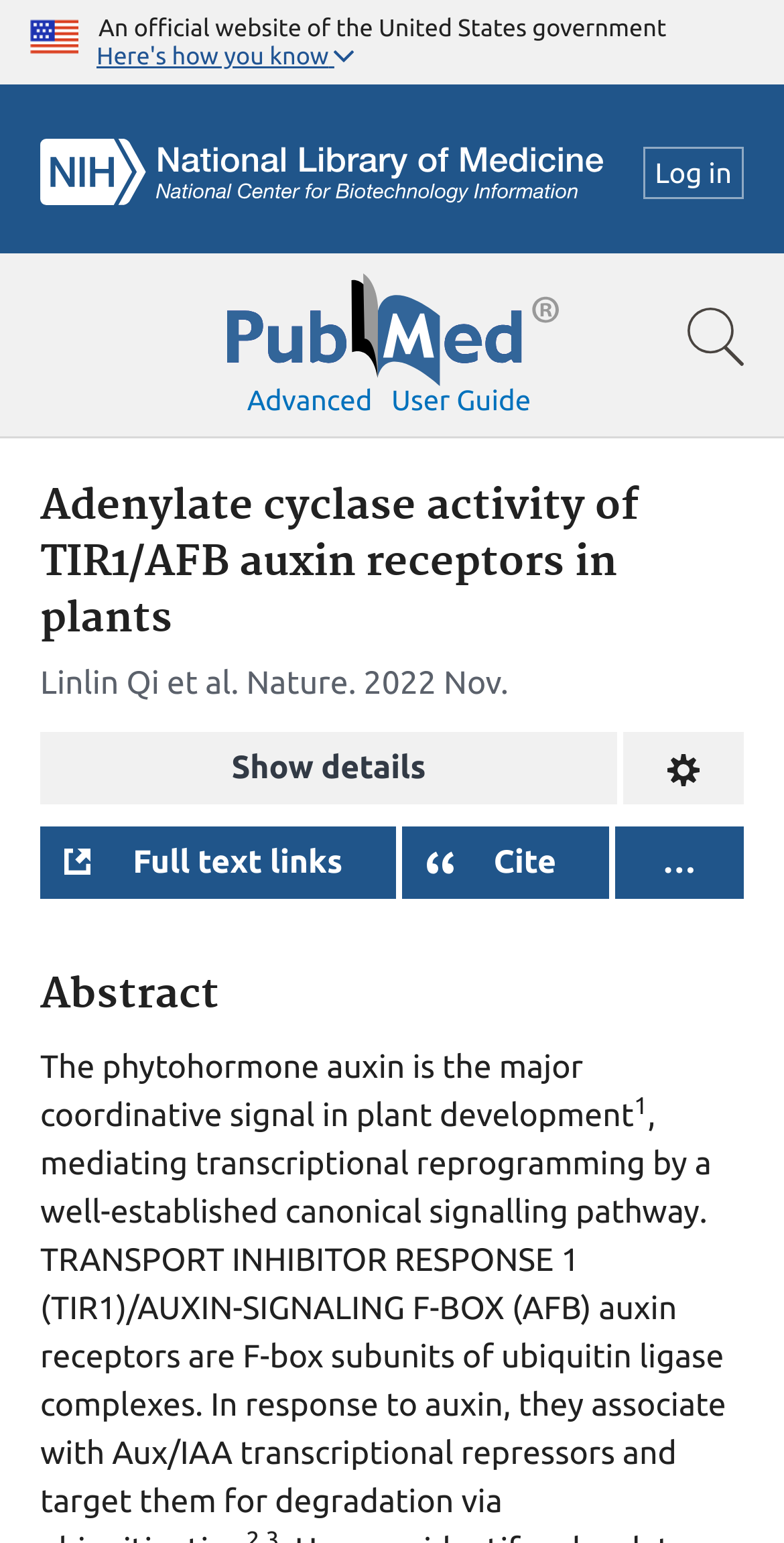Determine the heading of the webpage and extract its text content.

Adenylate cyclase activity of TIR1/AFB auxin receptors in plants